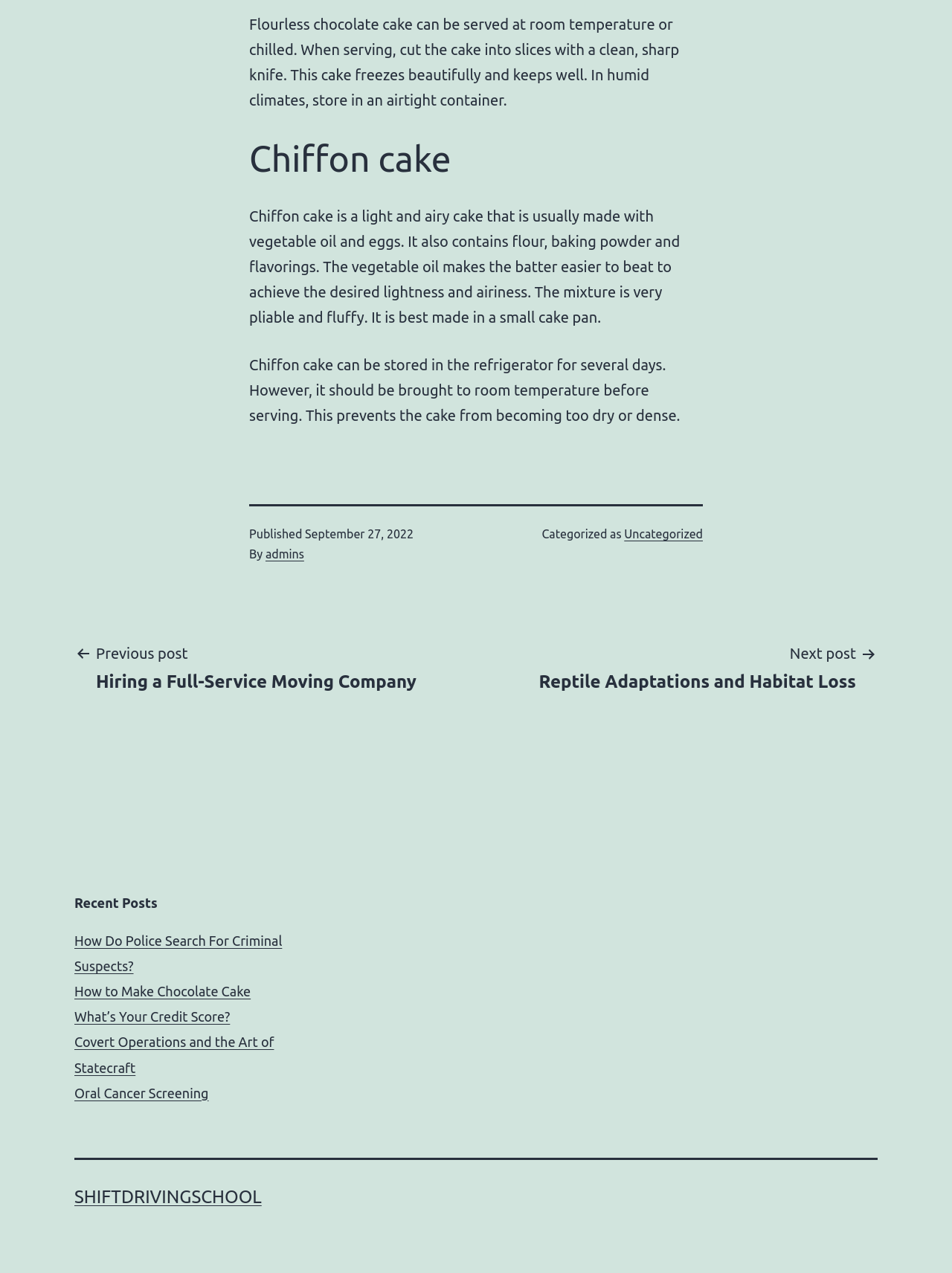For the following element description, predict the bounding box coordinates in the format (top-left x, top-left y, bottom-right x, bottom-right y). All values should be floating point numbers between 0 and 1. Description: parent_node: MOTORSPORTS, NEWS

None